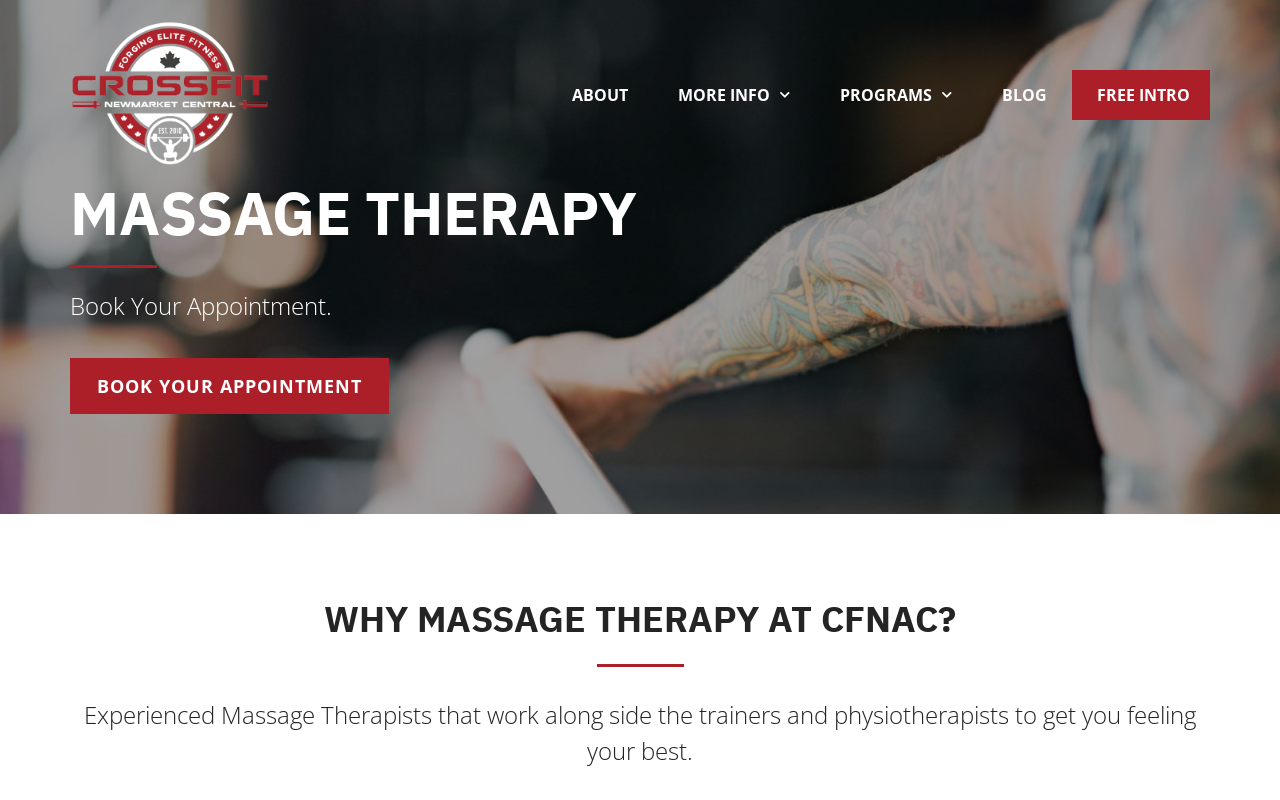Provide an in-depth caption for the elements present on the webpage.

The webpage is about Massage Therapy at CrossFit Newmarket Central. At the top left corner, there is a logo of CrossFit Newmarket Central, which is an image with a link to the main page. 

To the right of the logo, there are five navigation links: "ABOUT", "MORE INFO", "PROGRAMS", "BLOG", and "FREE INTRO". These links are positioned horizontally, with "ABOUT" on the left and "FREE INTRO" on the right.

Below the navigation links, there is a prominent heading "MASSAGE THERAPY" that spans almost the entire width of the page. Underneath this heading, there is a call-to-action "Book Your Appointment." in a smaller font, followed by a "BOOK YOUR APPOINTMENT" link.

Further down the page, there is another heading "WHY MASSAGE THERAPY AT CFNAC?" that is positioned near the bottom of the page. Below this heading, there is a paragraph of text that describes the benefits of massage therapy at CrossFit Newmarket Central, stating that experienced massage therapists work alongside trainers and physiotherapists to help clients feel their best.